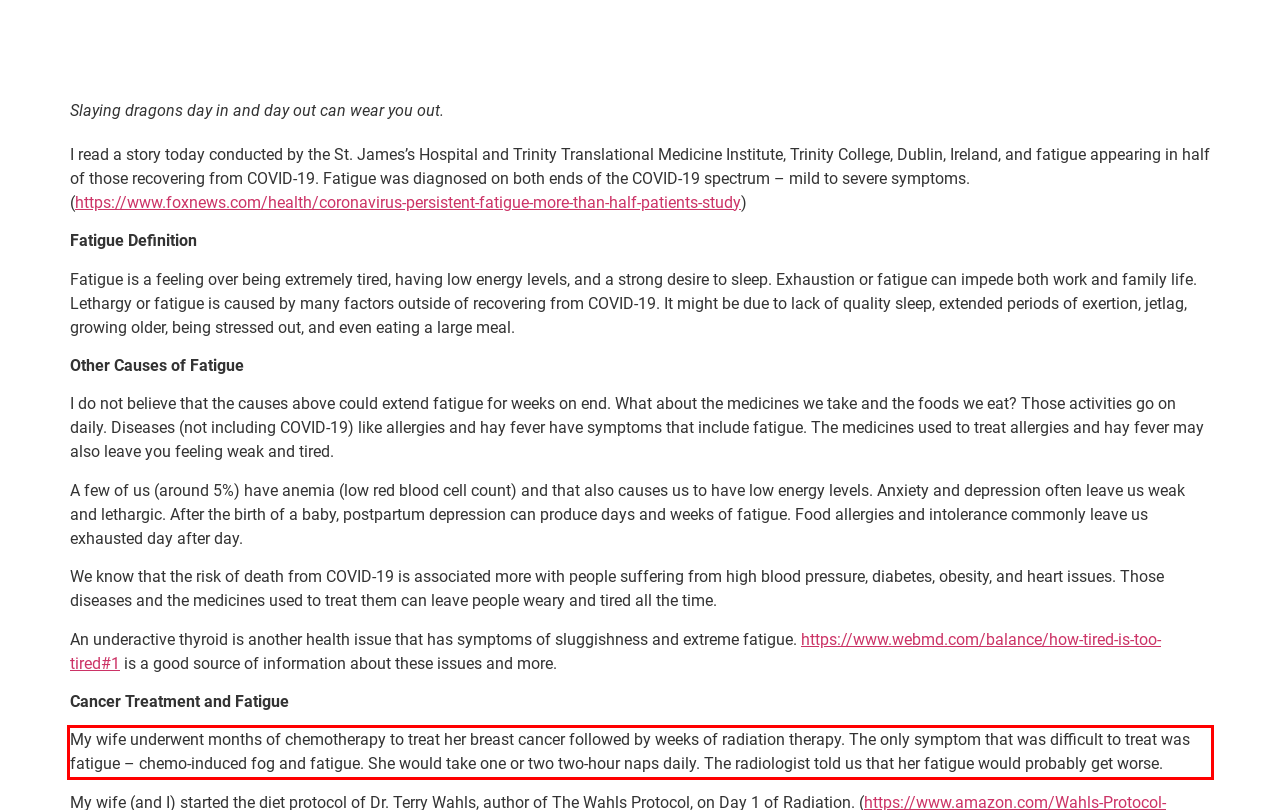Examine the webpage screenshot and use OCR to recognize and output the text within the red bounding box.

My wife underwent months of chemotherapy to treat her breast cancer followed by weeks of radiation therapy. The only symptom that was difficult to treat was fatigue – chemo-induced fog and fatigue. She would take one or two two-hour naps daily. The radiologist told us that her fatigue would probably get worse.